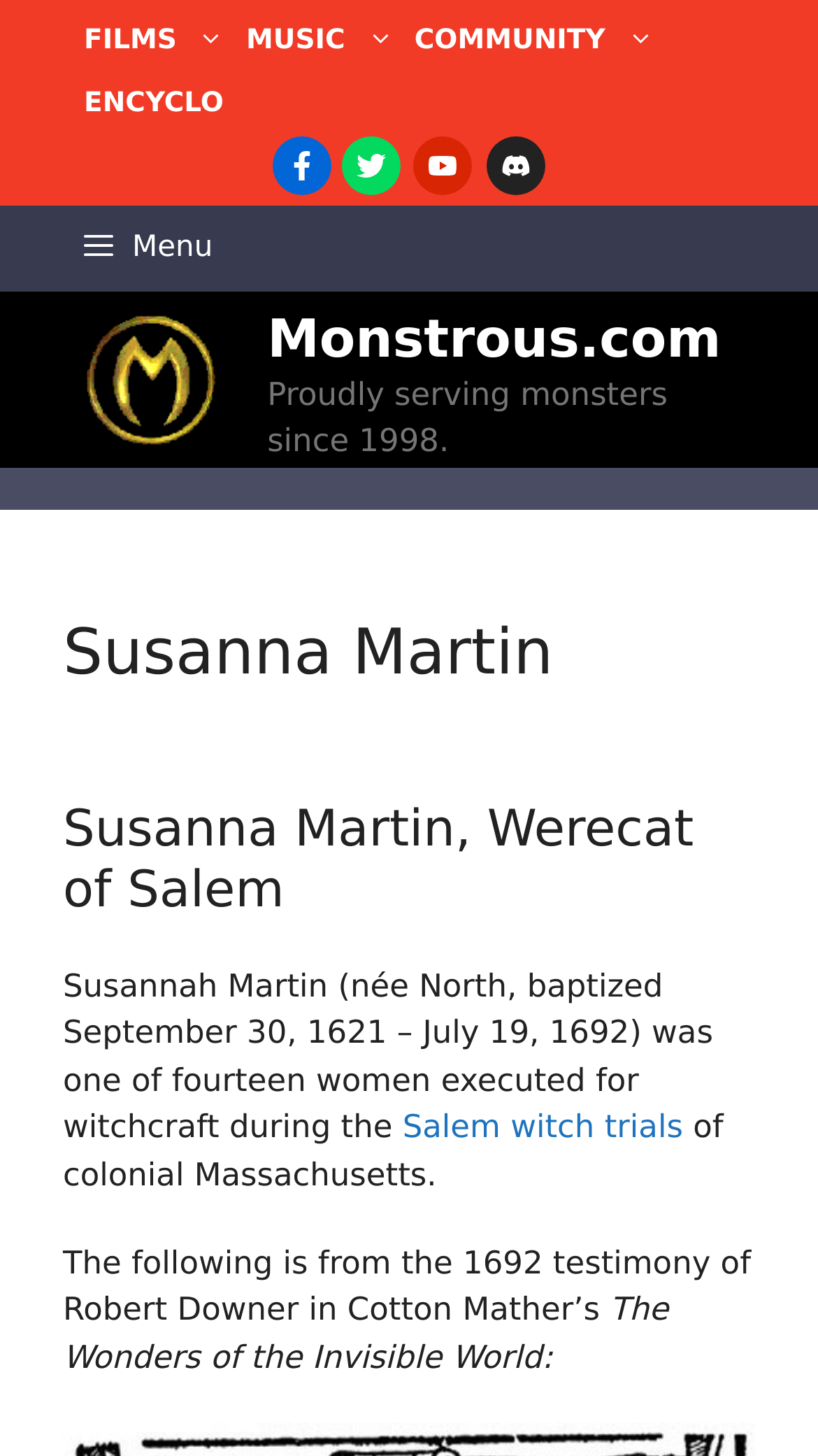Please identify the bounding box coordinates of the element I should click to complete this instruction: 'Click on FILMS'. The coordinates should be given as four float numbers between 0 and 1, like this: [left, top, right, bottom].

[0.103, 0.007, 0.301, 0.05]